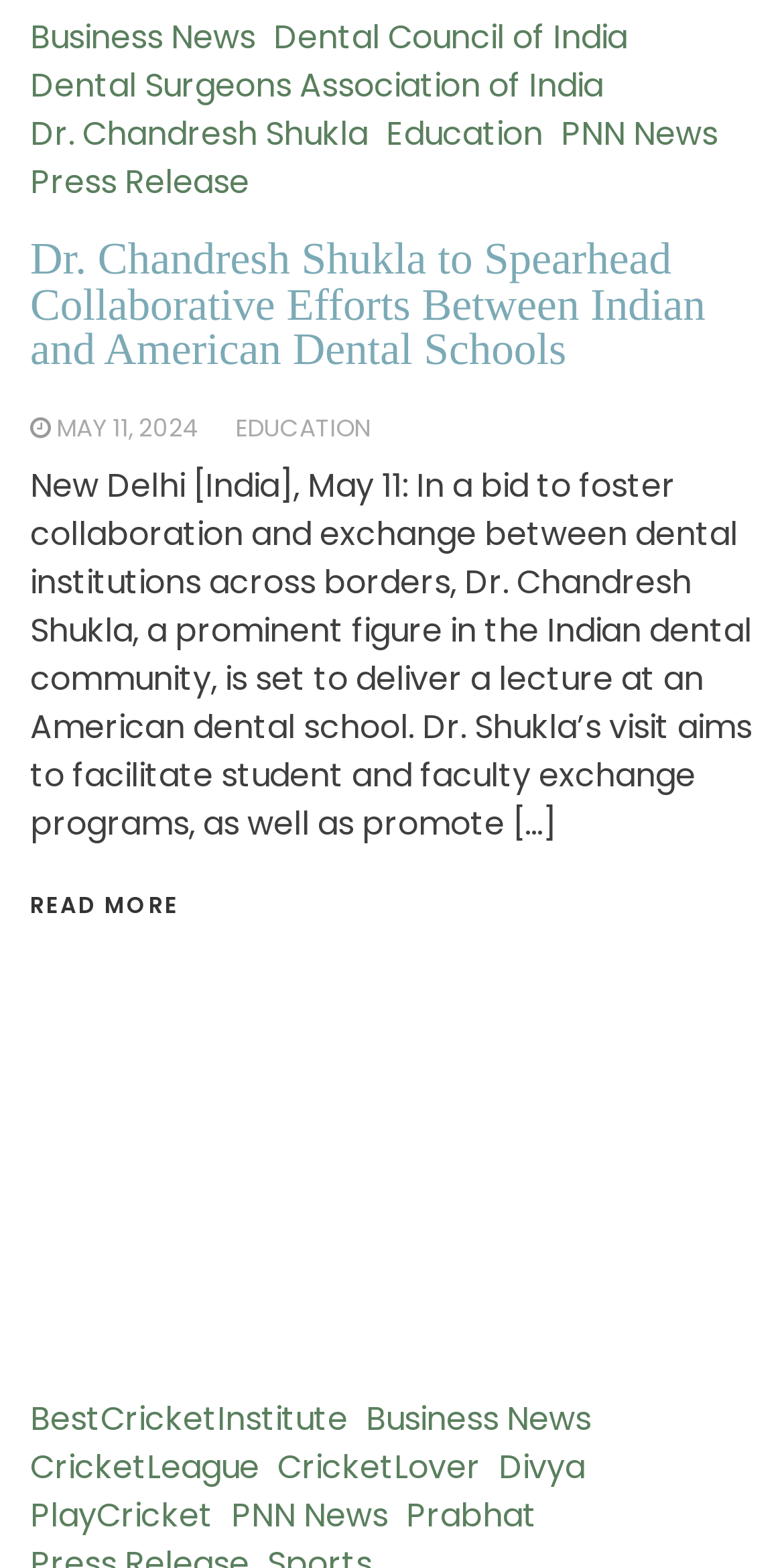Specify the bounding box coordinates of the area that needs to be clicked to achieve the following instruction: "Go to January, 2022".

None